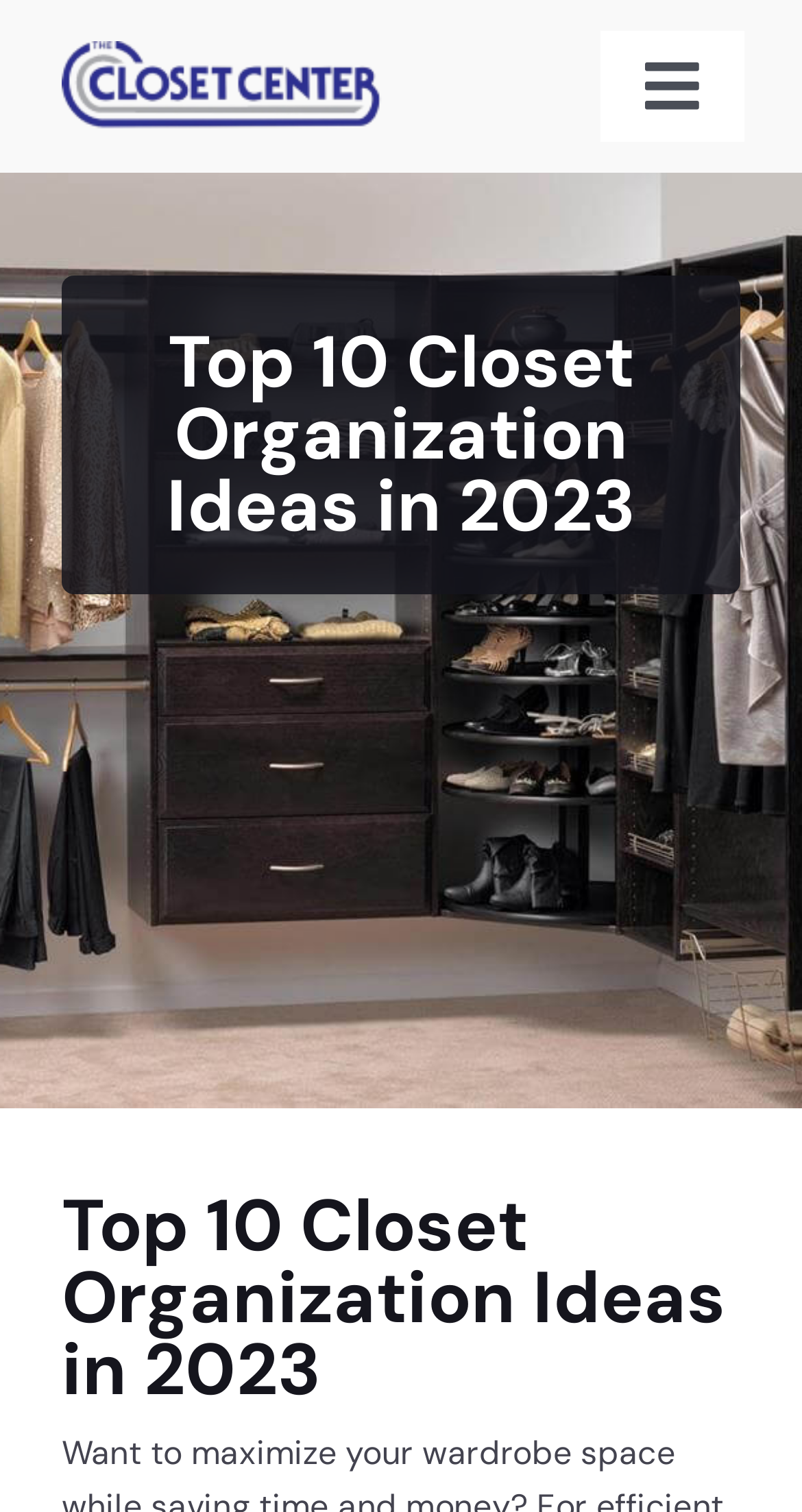Give a short answer using one word or phrase for the question:
How many headings are there on the webpage?

2